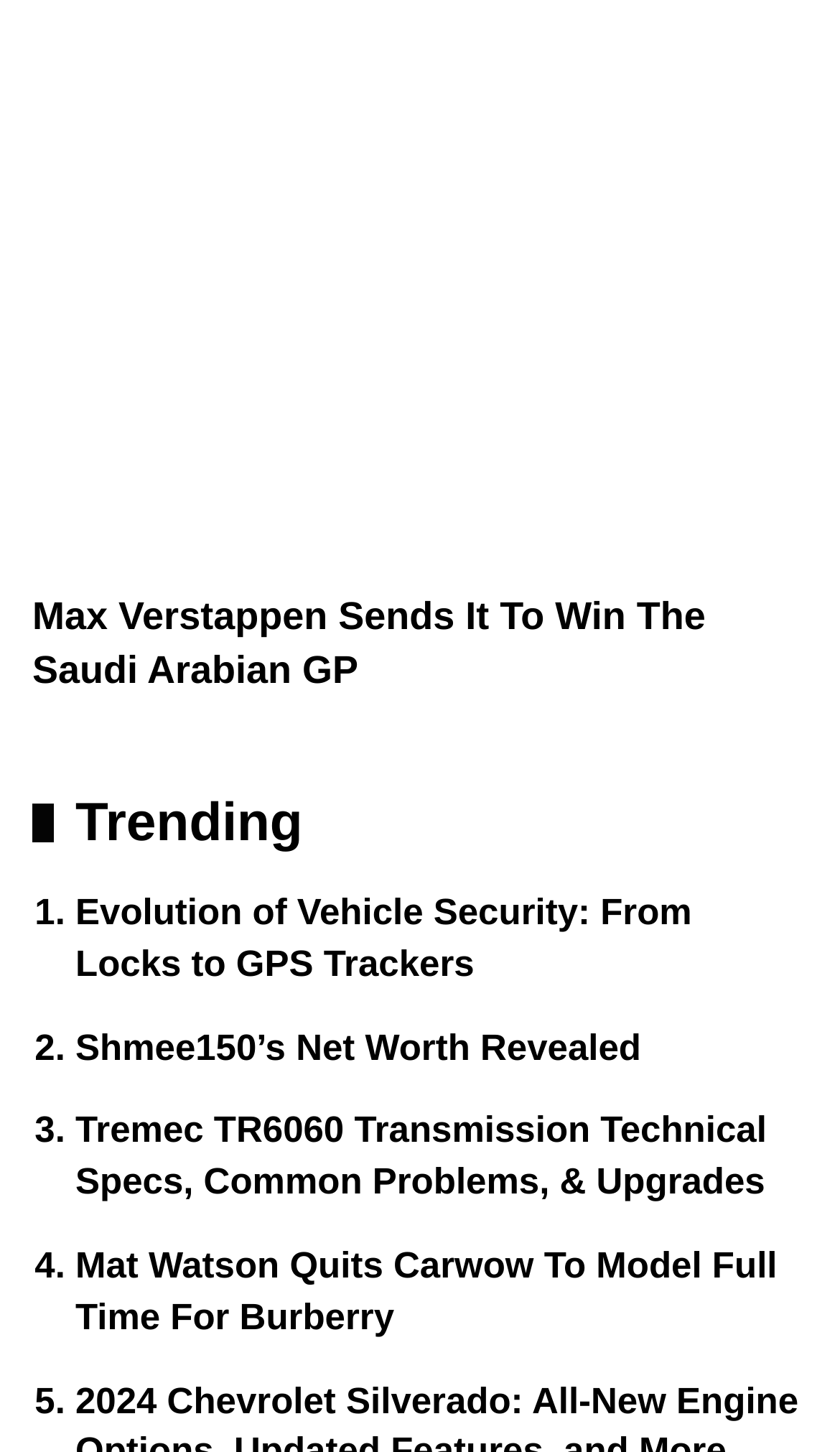Identify the bounding box for the element characterized by the following description: "Shmee150’s Net Worth Revealed".

[0.09, 0.707, 0.763, 0.735]